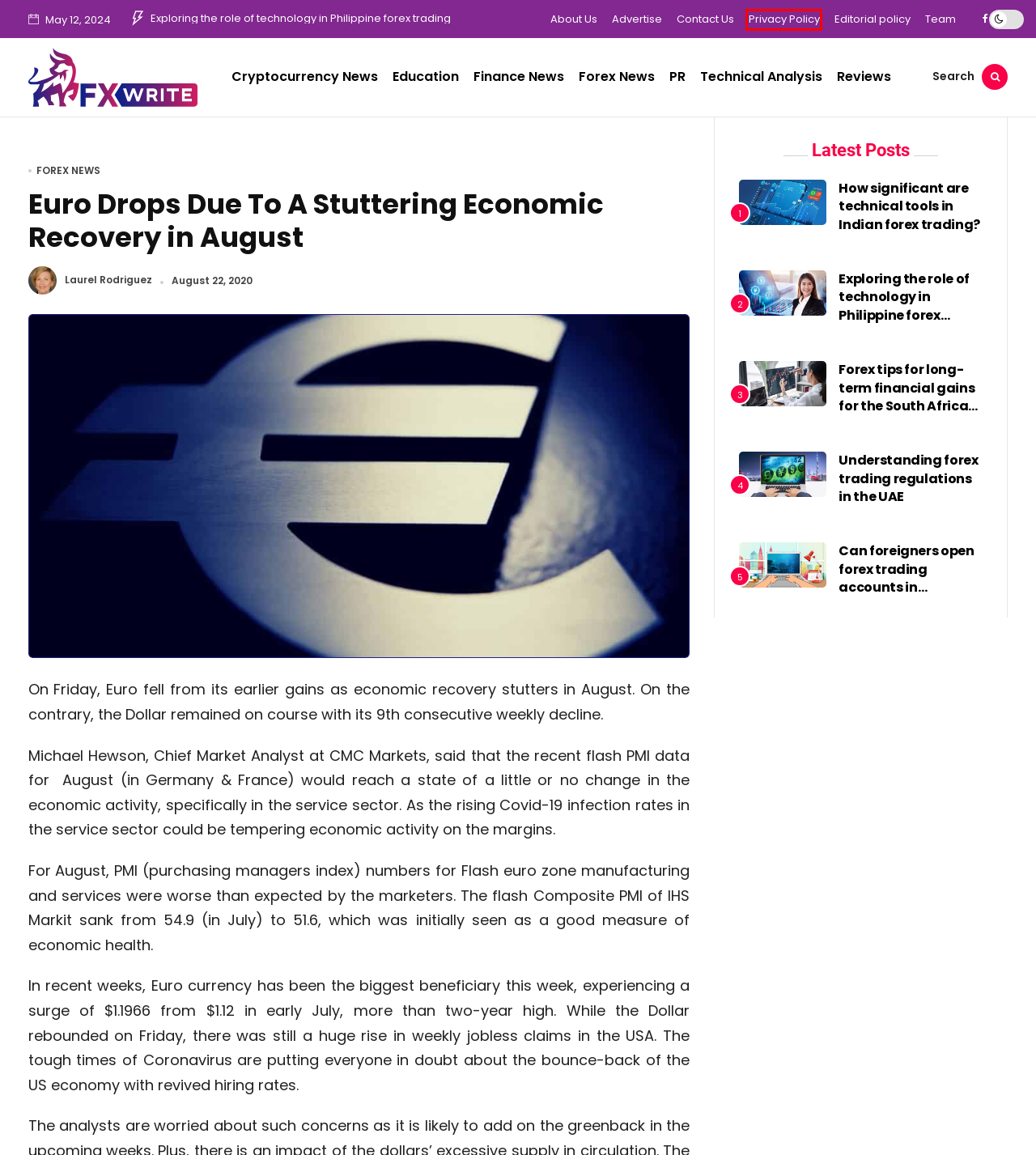With the provided webpage screenshot containing a red bounding box around a UI element, determine which description best matches the new webpage that appears after clicking the selected element. The choices are:
A. Cryptocurrency News | Breaking News From Crypto World | FXWrite
B. Technical Price Analysis | Analysis on Cryptocurrency & Forex | FXWrite
C. Reviews Archives - FxWrite
D. Finance News | News on Finance Market, Firms & FinTech | FXWrite
E. Education News | Educational Updates For Crypto, Blockchain & Forex
F. Press Release | PR of Forex, Crypto & Finance Industries | FXWrite
G. About Us - FxWrite
H. Privacy Policy - FxWrite

H